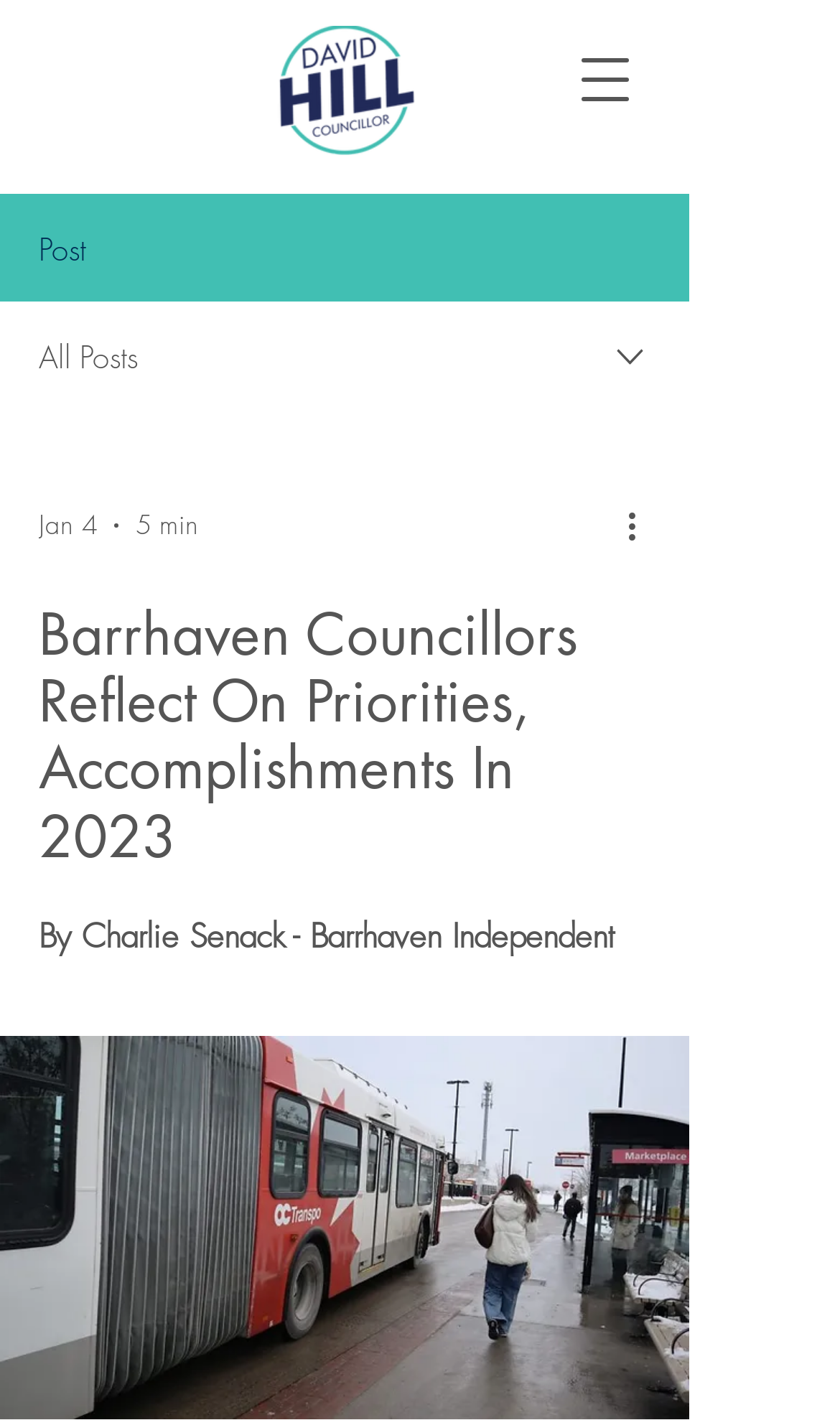Can you find and provide the main heading text of this webpage?

Barrhaven Councillors Reflect On Priorities, Accomplishments In 2023